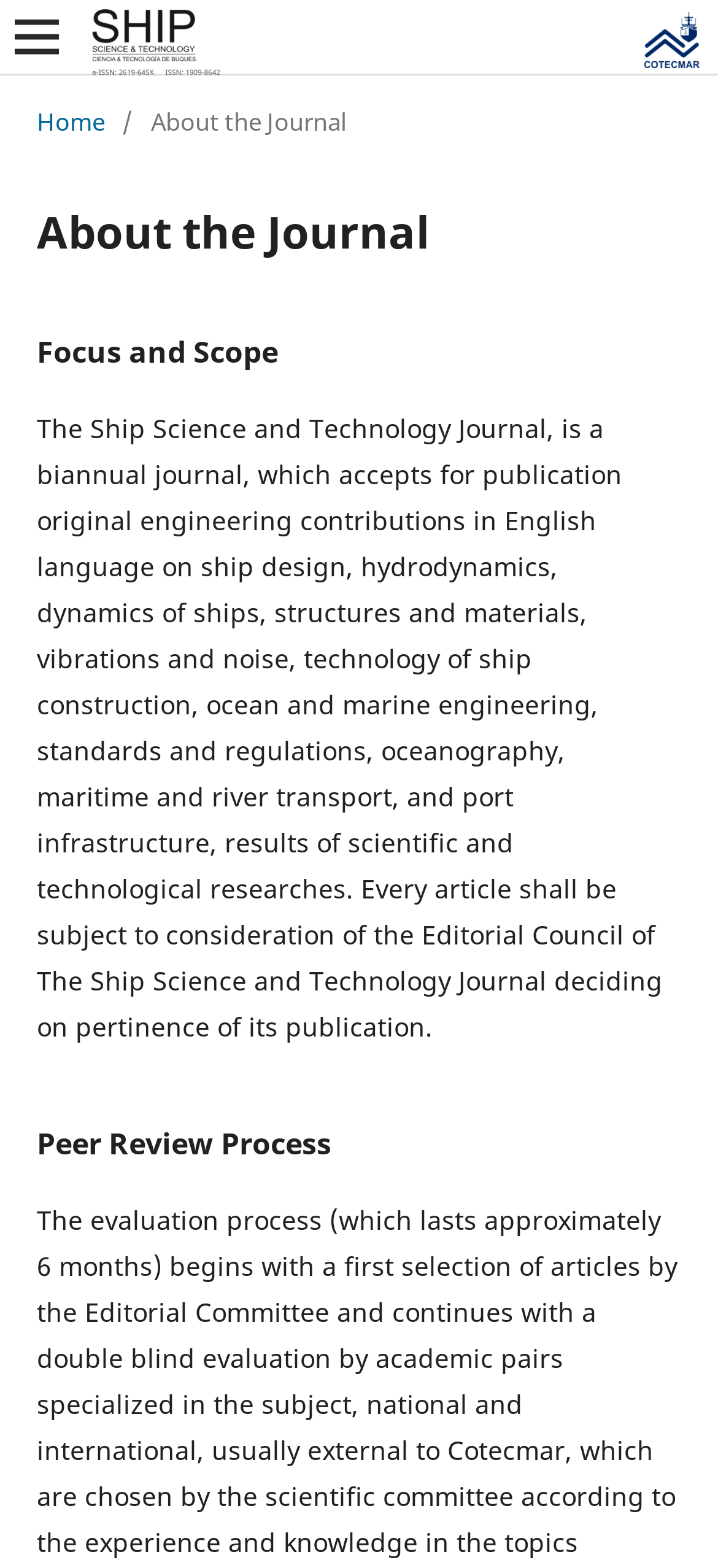Provide your answer in a single word or phrase: 
How often is the journal published?

Biannual